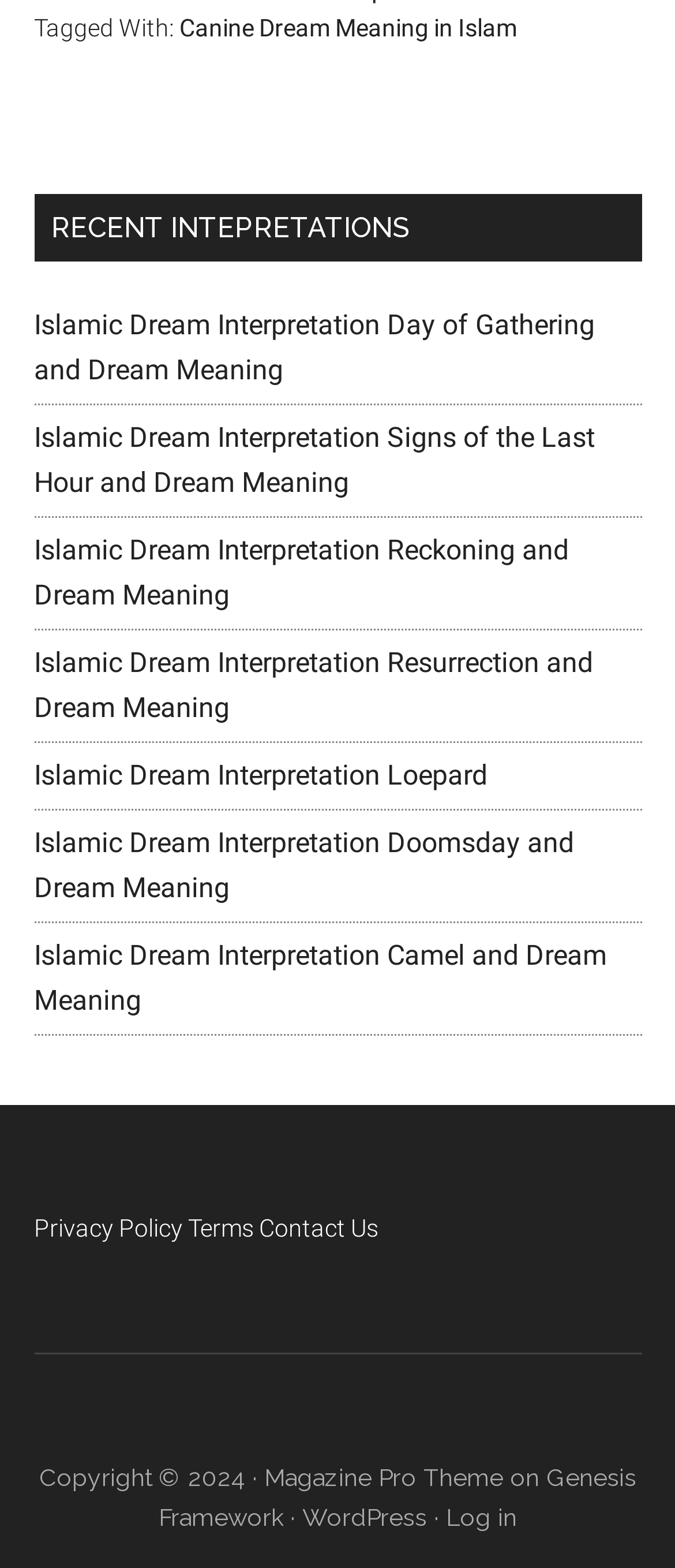Determine the bounding box coordinates of the clickable element to complete this instruction: "Read about Islamic Dream Interpretation Day of Gathering". Provide the coordinates in the format of four float numbers between 0 and 1, [left, top, right, bottom].

[0.05, 0.197, 0.881, 0.247]